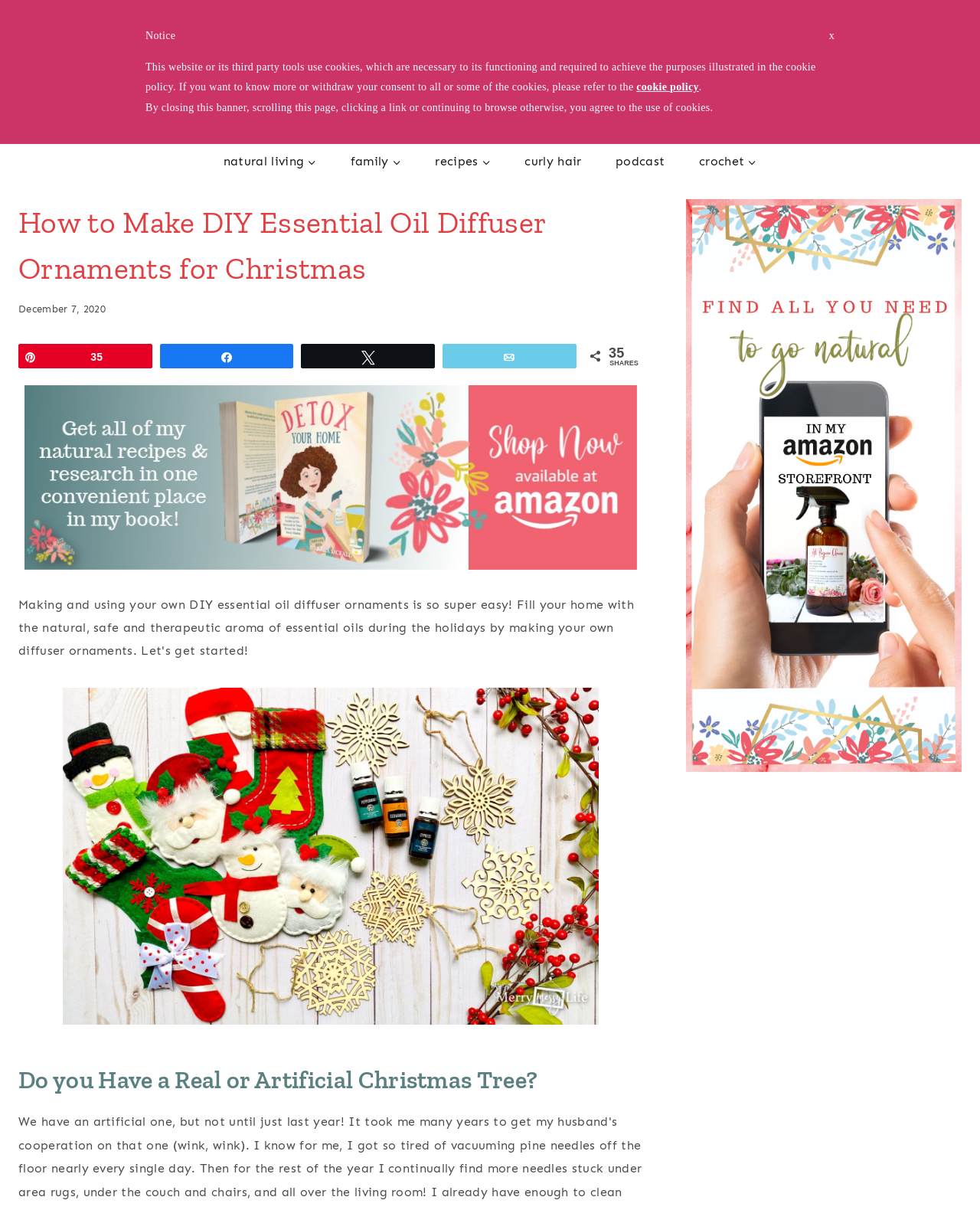Identify the bounding box coordinates of the section to be clicked to complete the task described by the following instruction: "Share the article on Facebook". The coordinates should be four float numbers between 0 and 1, formatted as [left, top, right, bottom].

[0.111, 0.006, 0.136, 0.026]